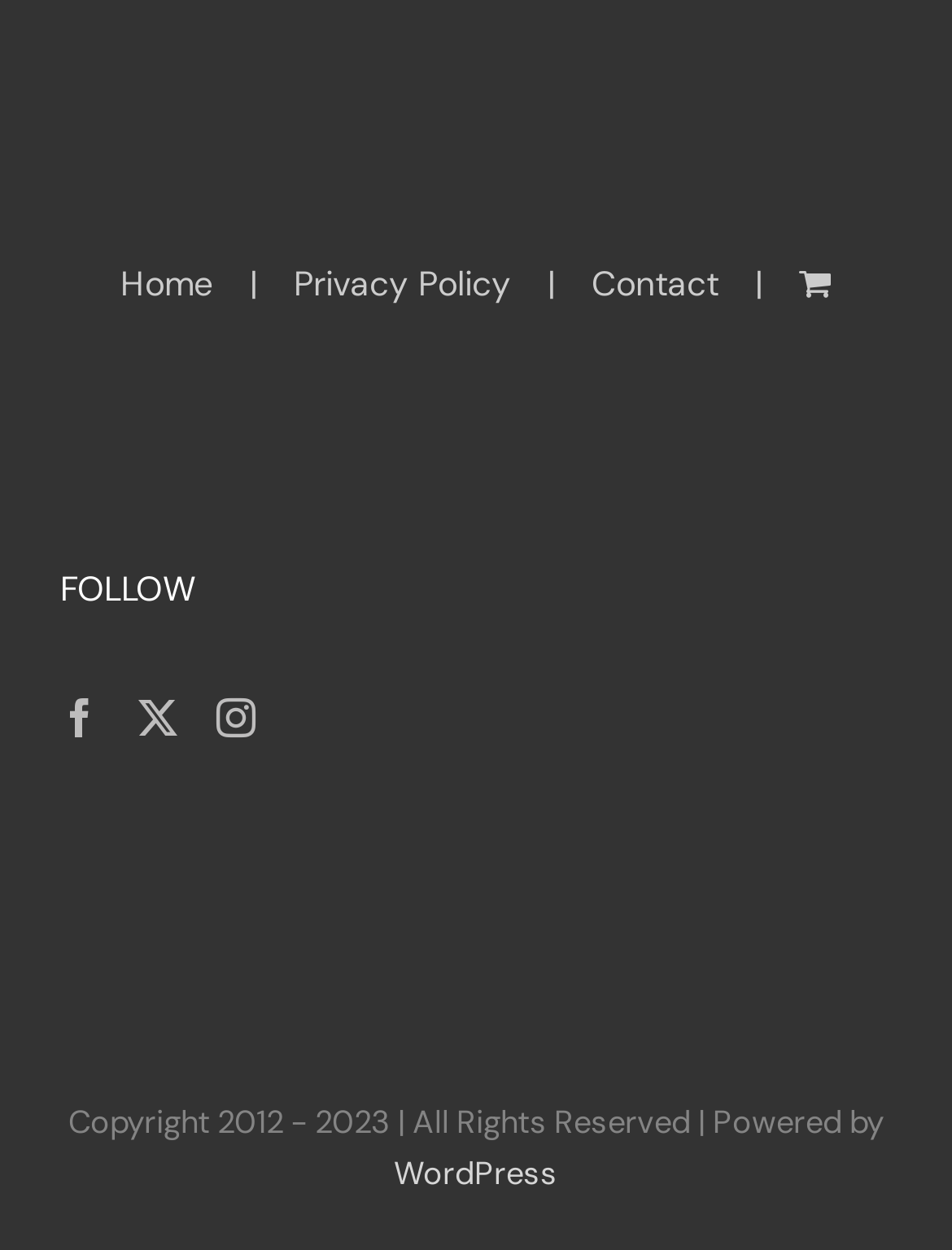Based on the image, please respond to the question with as much detail as possible:
How many social media links are there?

I counted the number of social media links under the 'FOLLOW' heading, which are Facebook, Twitter, and Instagram.